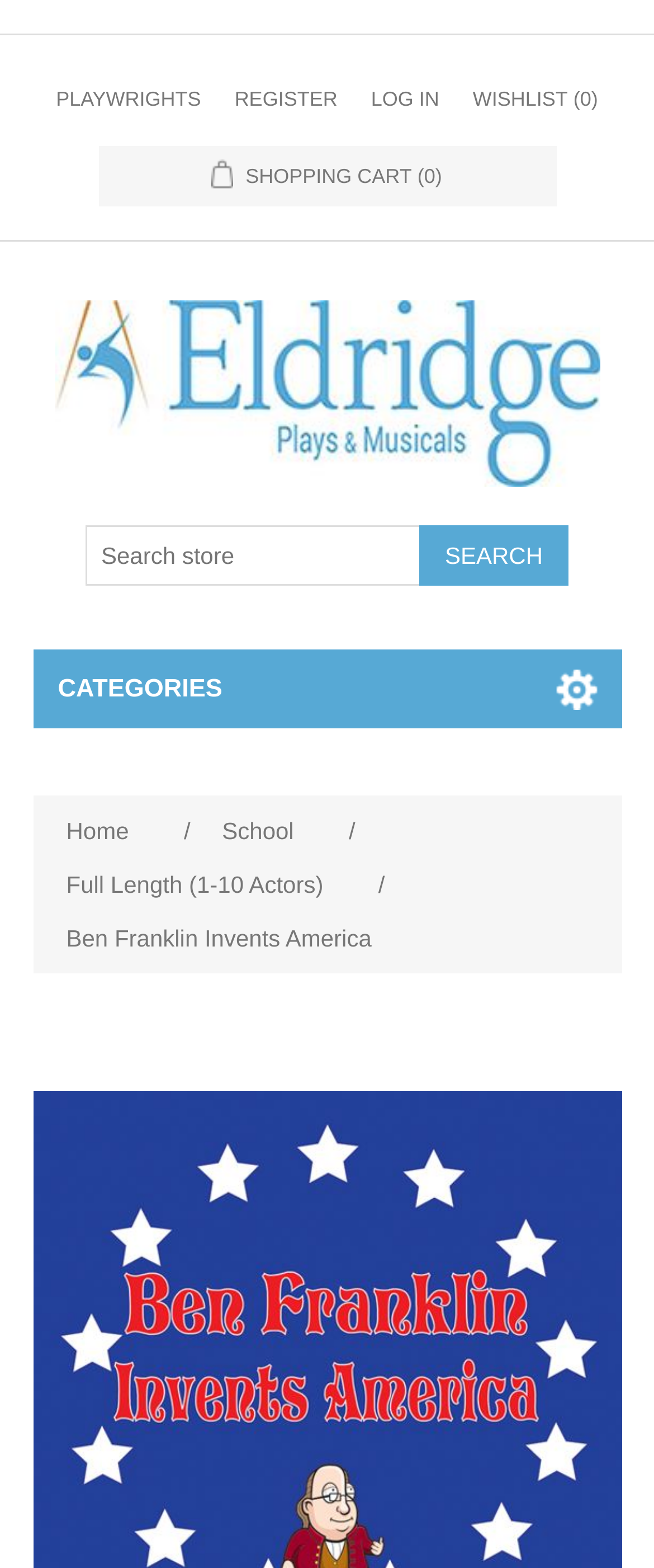What is the category of the play?
Answer the question with detailed information derived from the image.

I inferred this answer by looking at the link 'Full Length (1-10 Actors)' which suggests that the play is a full-length play with a cast of 1-10 actors.